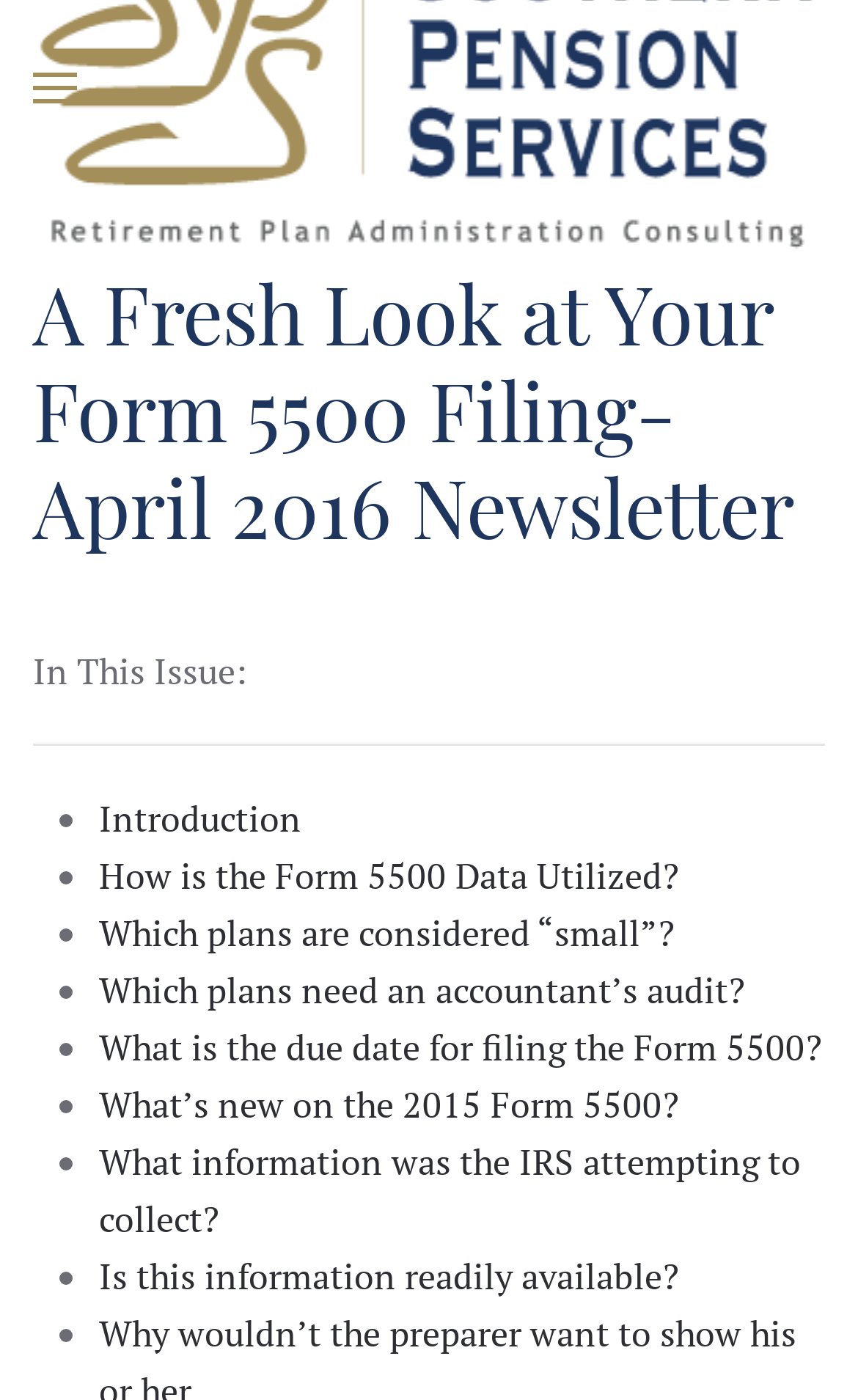Use a single word or phrase to answer the question:
What is the main topic of this webpage?

Form 5500 Filing